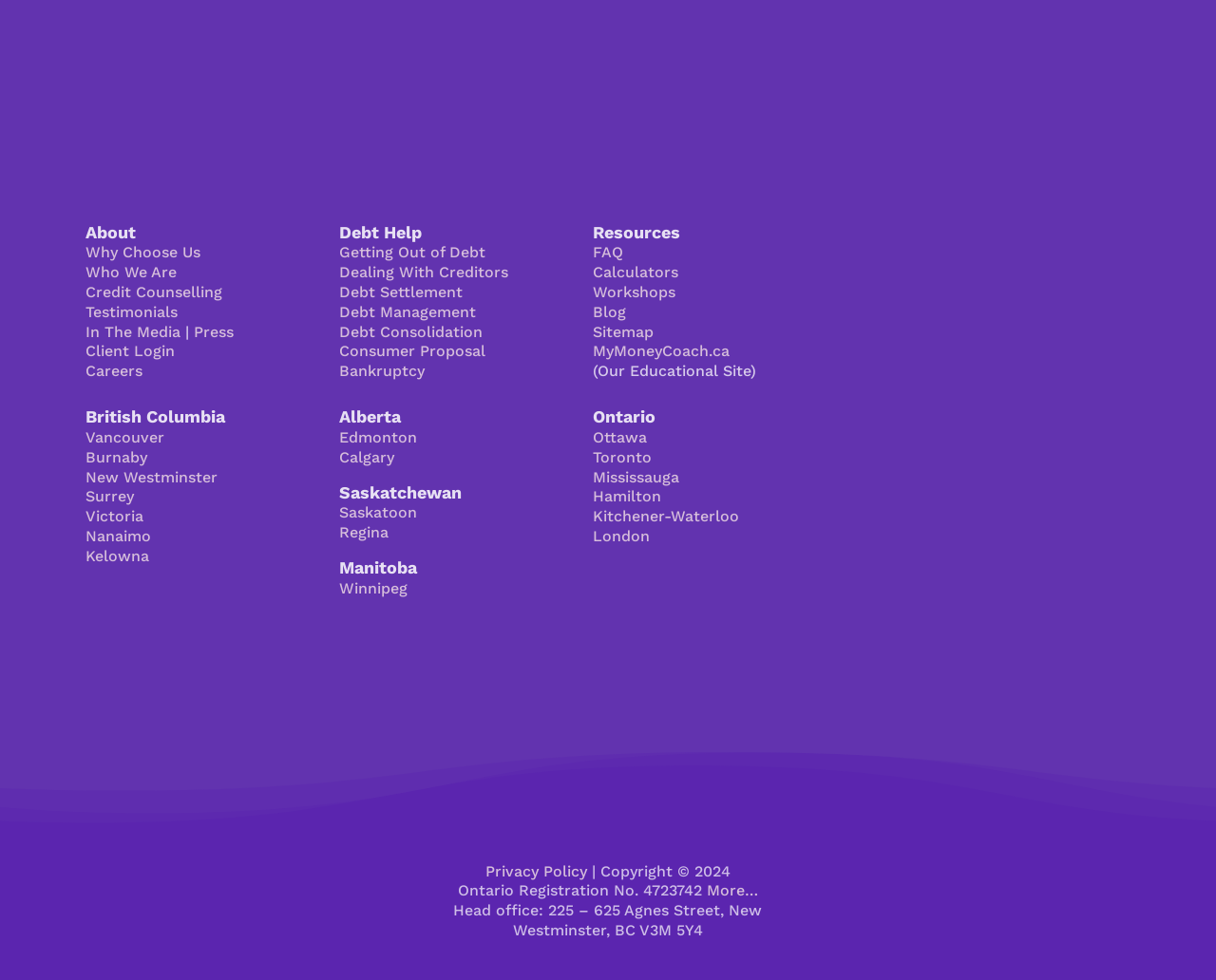What regions are served by this organization?
Look at the image and respond with a one-word or short phrase answer.

British Columbia, Alberta, Saskatchewan, Manitoba, Ontario